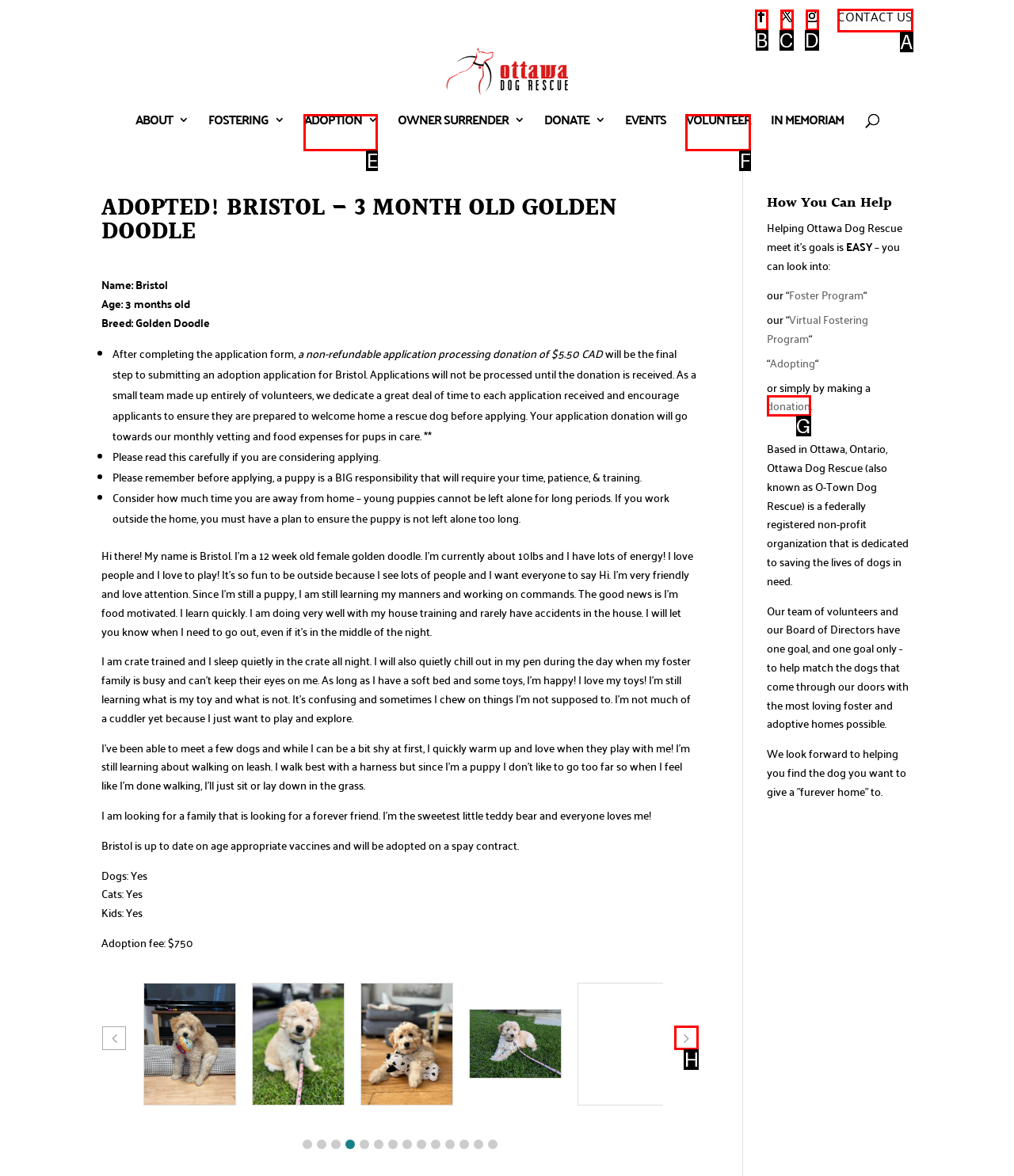What option should I click on to execute the task: Click the CONTACT US link? Give the letter from the available choices.

A